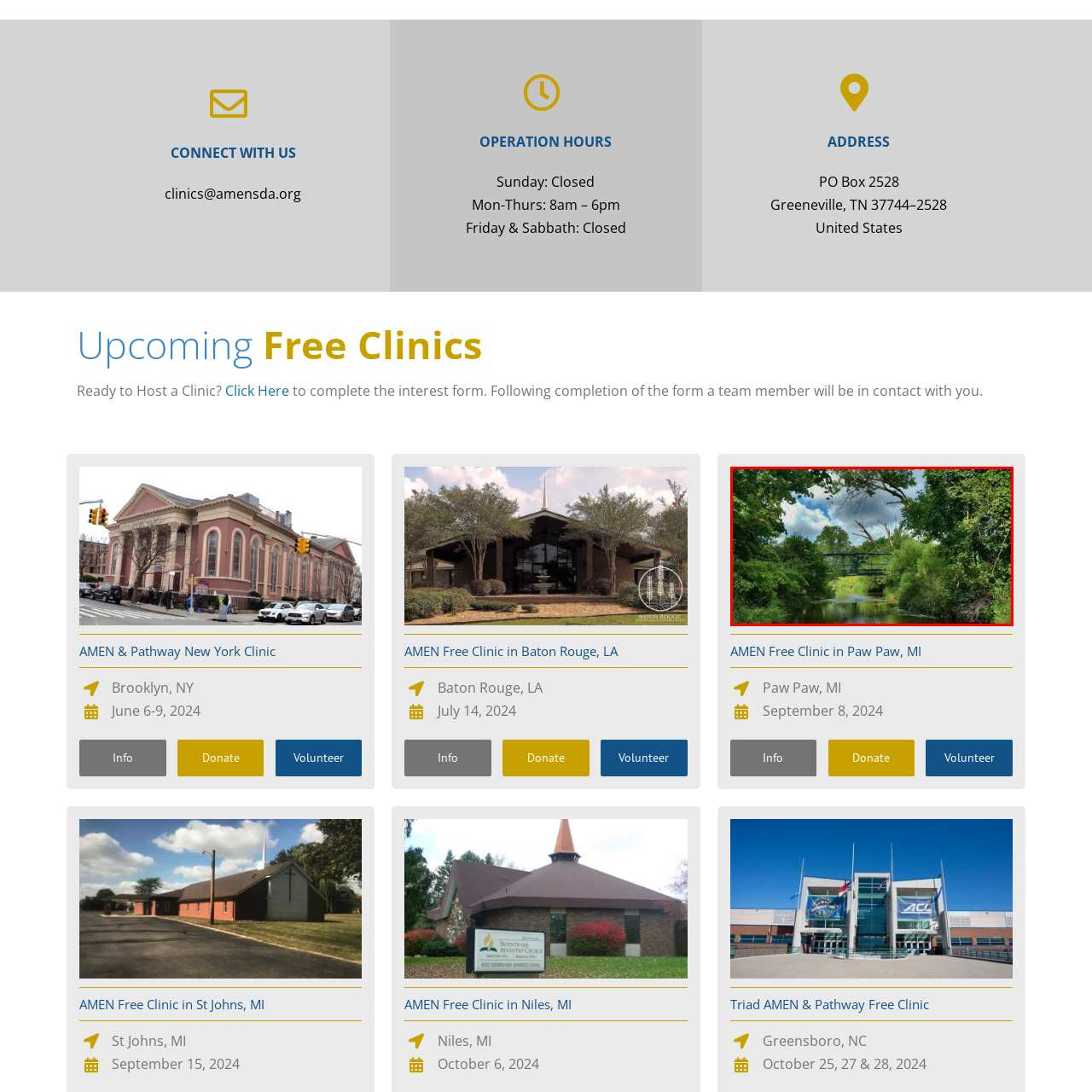Analyze the content inside the red box, What is filtering the sunlight? Provide a short answer using a single word or phrase.

Vibrant green leaves